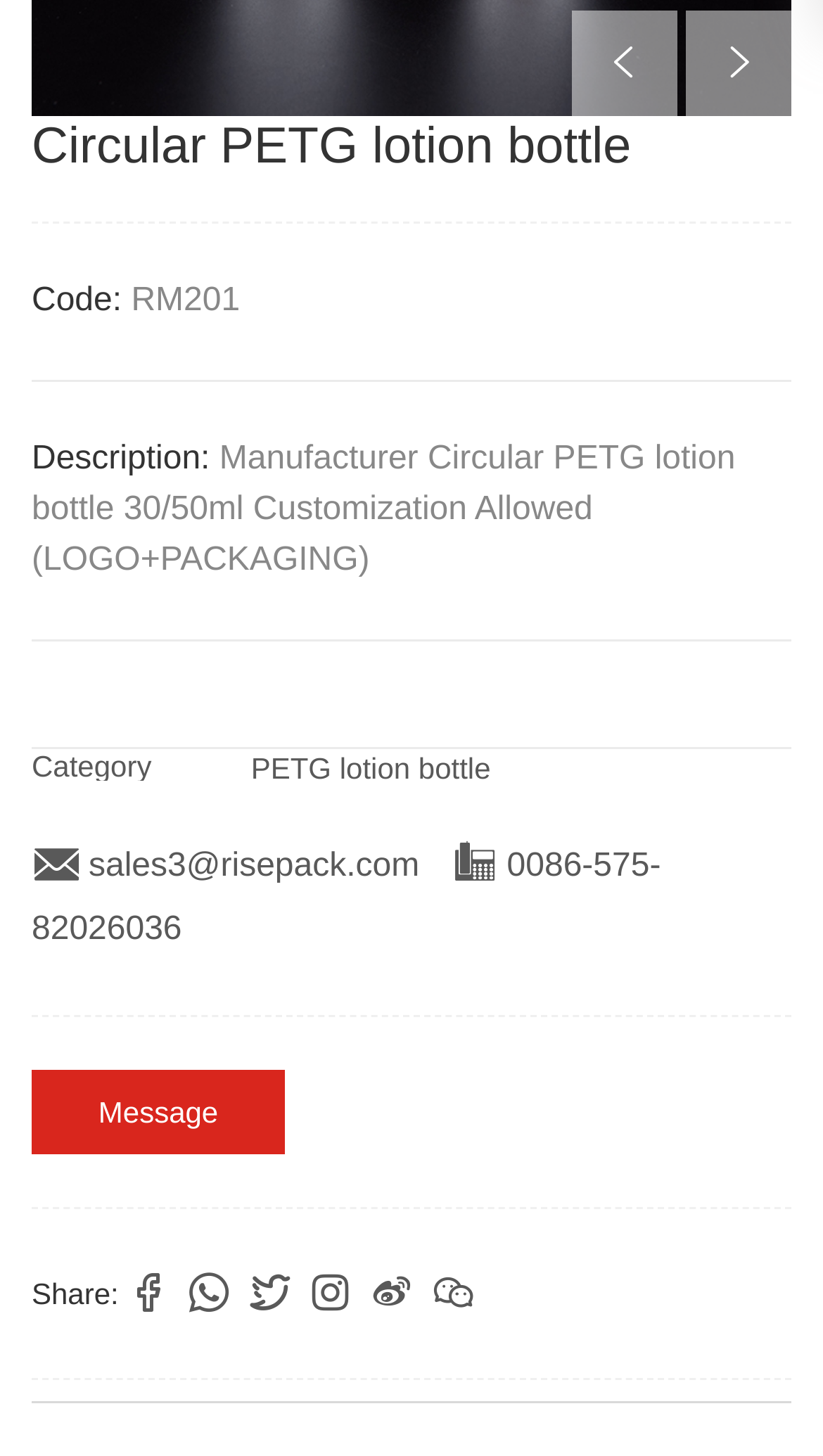Answer the question with a brief word or phrase:
What are the sharing options?

Share: